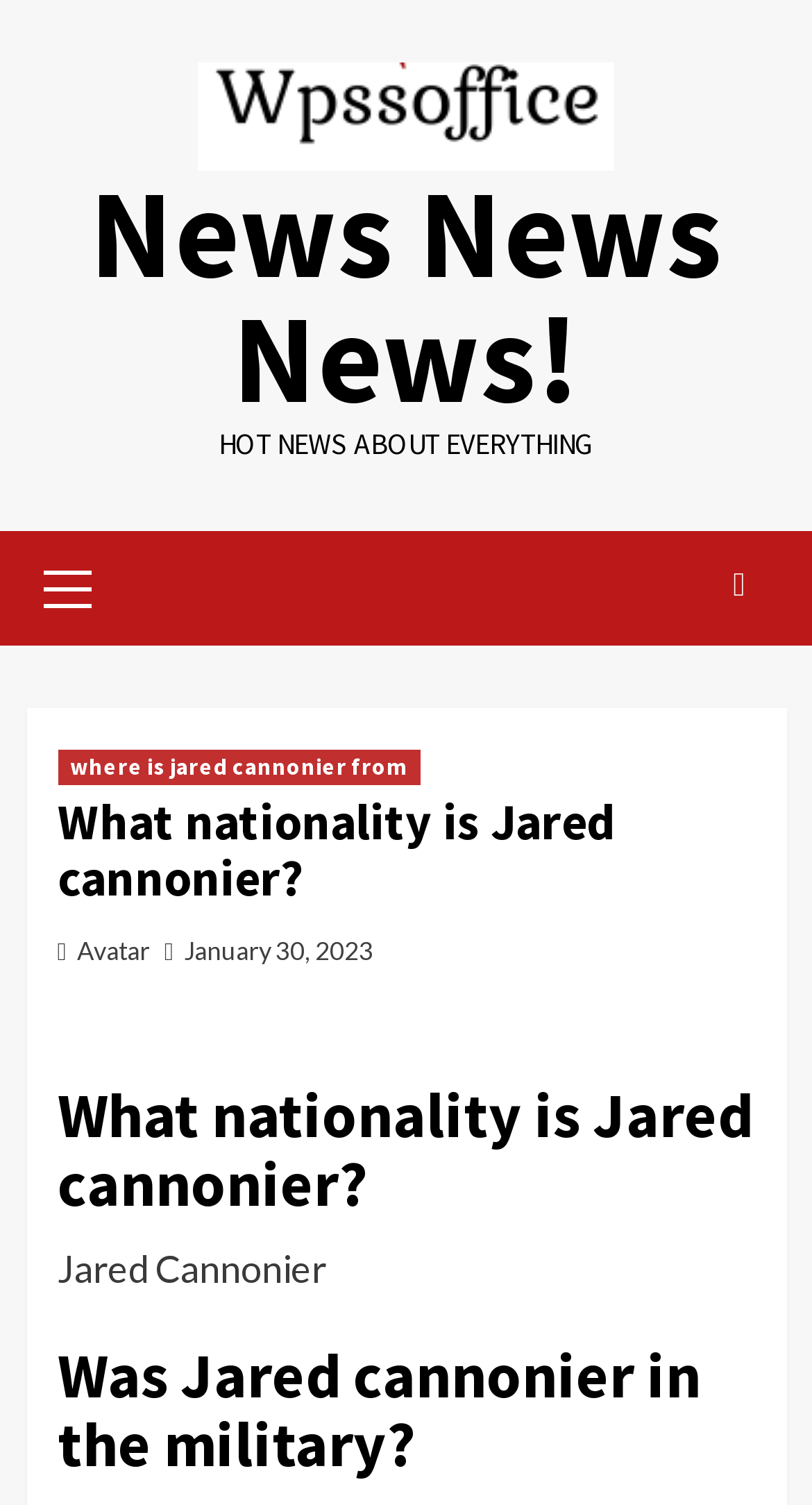Describe all the significant parts and information present on the webpage.

The webpage is about Jared Cannonier, an American mixed martial artist. At the top, there is a prominent link "News News News!" with an accompanying image, taking up a significant portion of the top section. Below this, there is a static text "HOT NEWS ABOUT EVERYTHING" in a larger font size.

To the left, there is a primary menu with a link labeled "Primary Menu". On the right side, there is a link with an icon, possibly a search or settings button.

The main content of the webpage is divided into sections, each with a heading. The first section has a heading "What nationality is Jared cannonier?" followed by a link "where is jared cannonier from". There is also an "Avatar" link and a date "January 30, 2023" below the heading.

The second section has the same heading "What nationality is Jared cannonier?" again, followed by a static text "Jared Cannonier". The third section has a heading "Was Jared cannonier in the military?".

Overall, the webpage appears to be a news article or blog post about Jared Cannonier, with multiple sections discussing different aspects of his life.